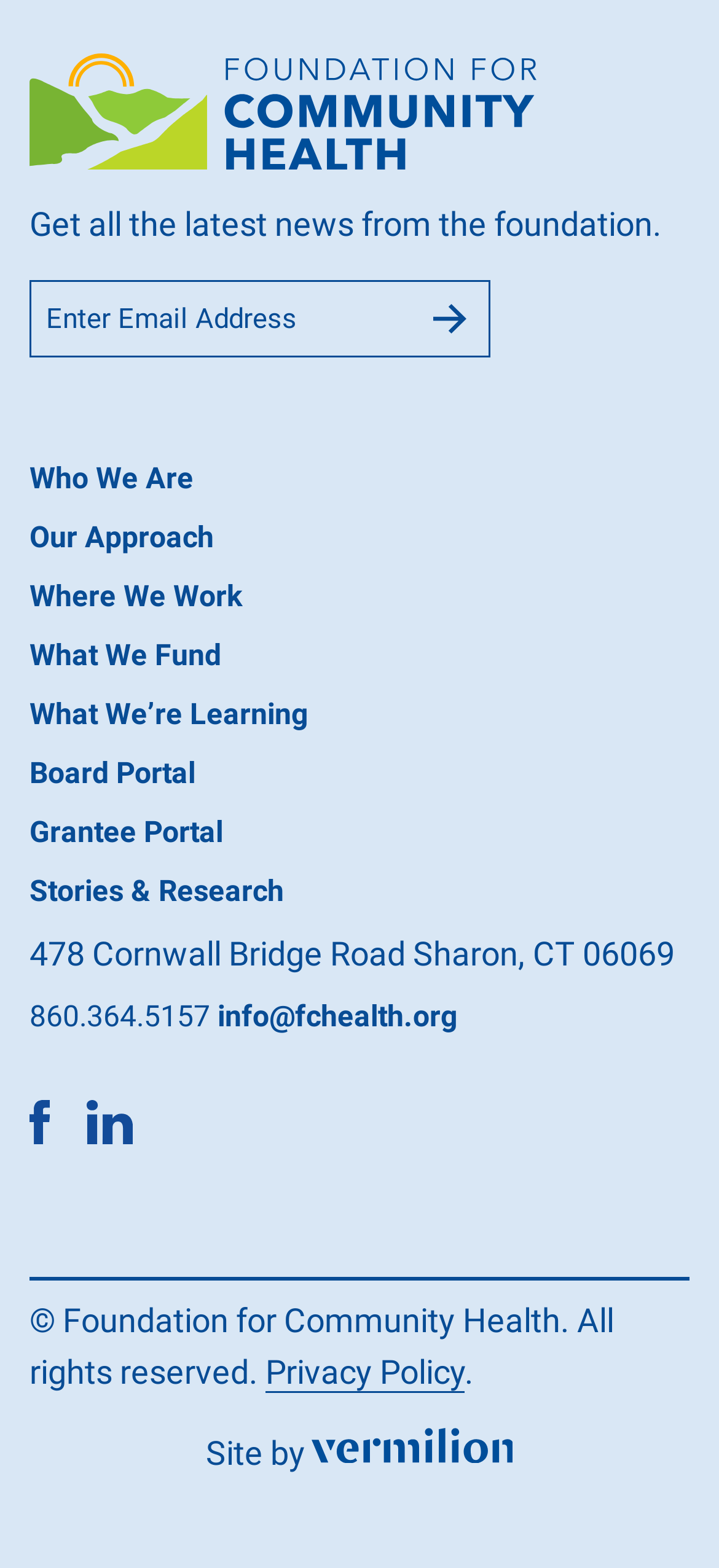Please determine the bounding box coordinates of the element to click on in order to accomplish the following task: "Click submit". Ensure the coordinates are four float numbers ranging from 0 to 1, i.e., [left, top, right, bottom].

[0.572, 0.179, 0.681, 0.228]